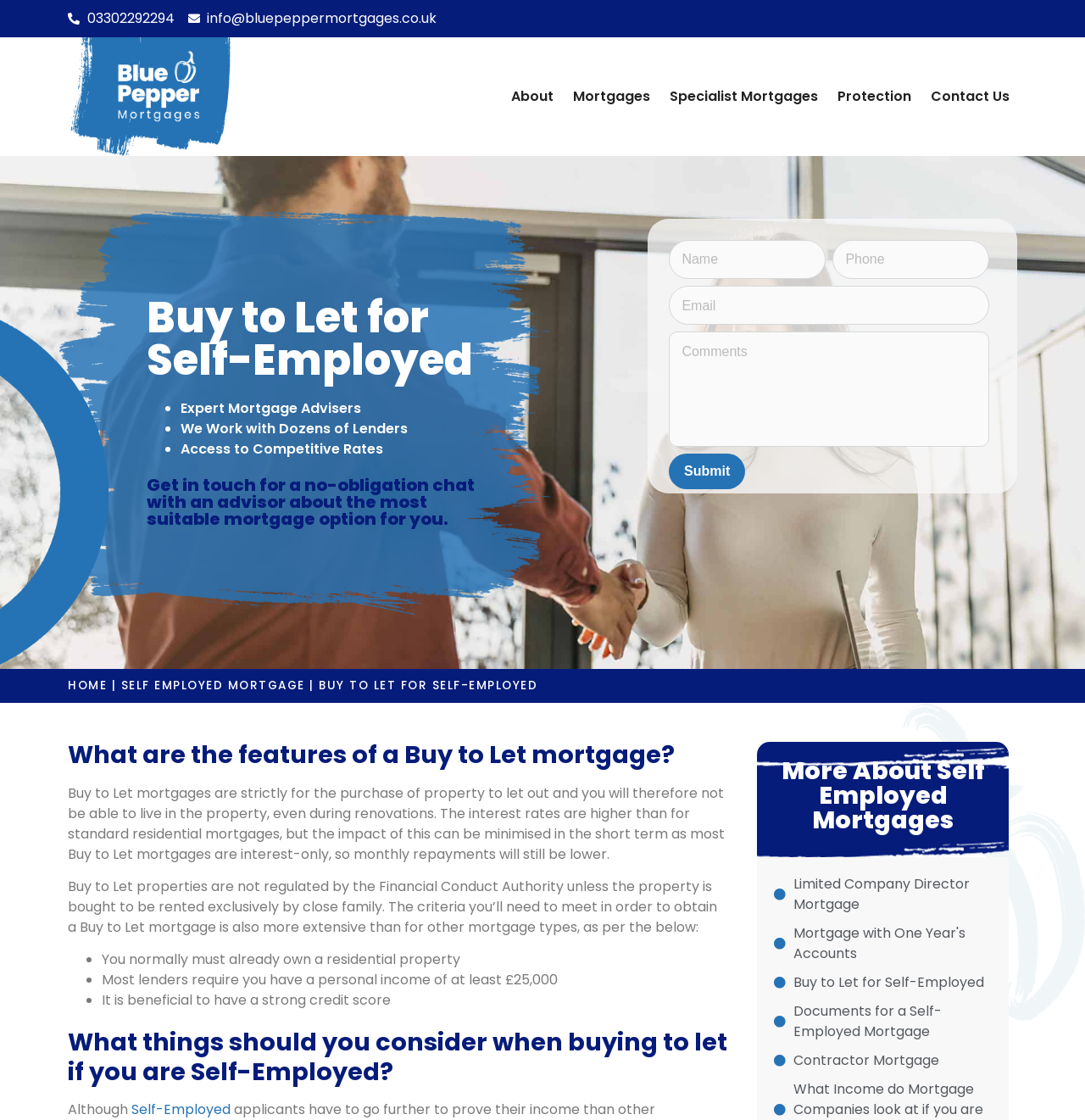Determine the bounding box coordinates of the region that needs to be clicked to achieve the task: "Get a no-obligation quote".

None